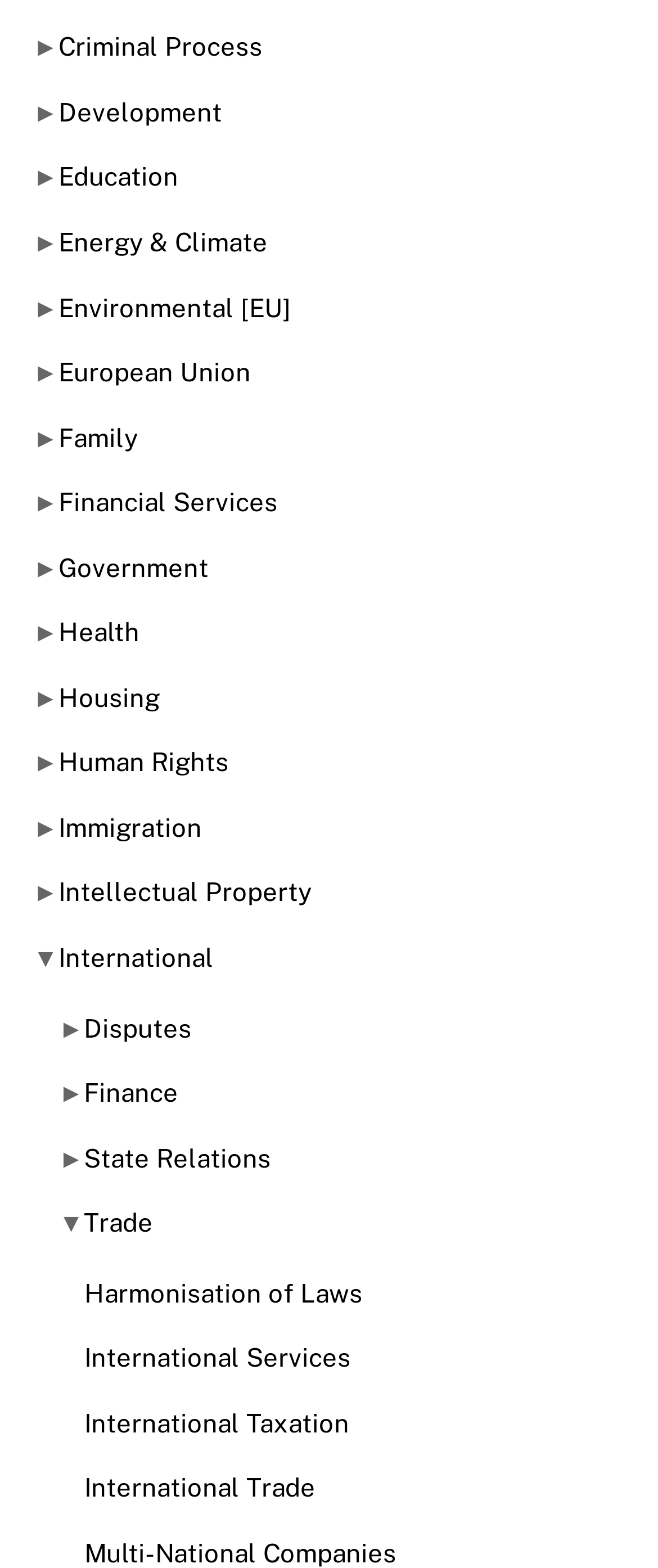Identify the bounding box coordinates of the element that should be clicked to fulfill this task: "Learn about Human Rights". The coordinates should be provided as four float numbers between 0 and 1, i.e., [left, top, right, bottom].

[0.089, 0.477, 0.348, 0.495]